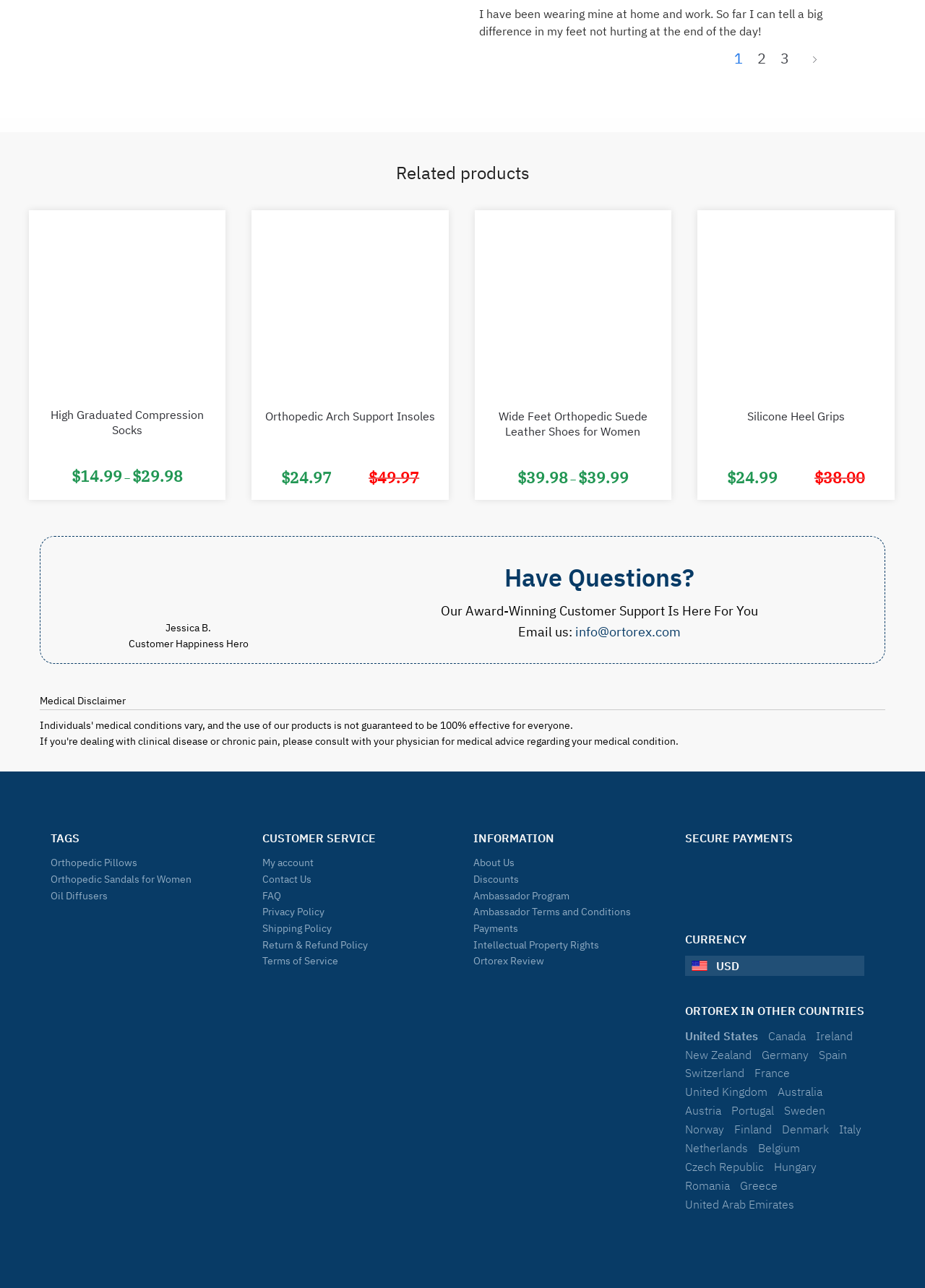Please identify the bounding box coordinates for the region that you need to click to follow this instruction: "Contact customer support via email".

[0.622, 0.484, 0.736, 0.497]